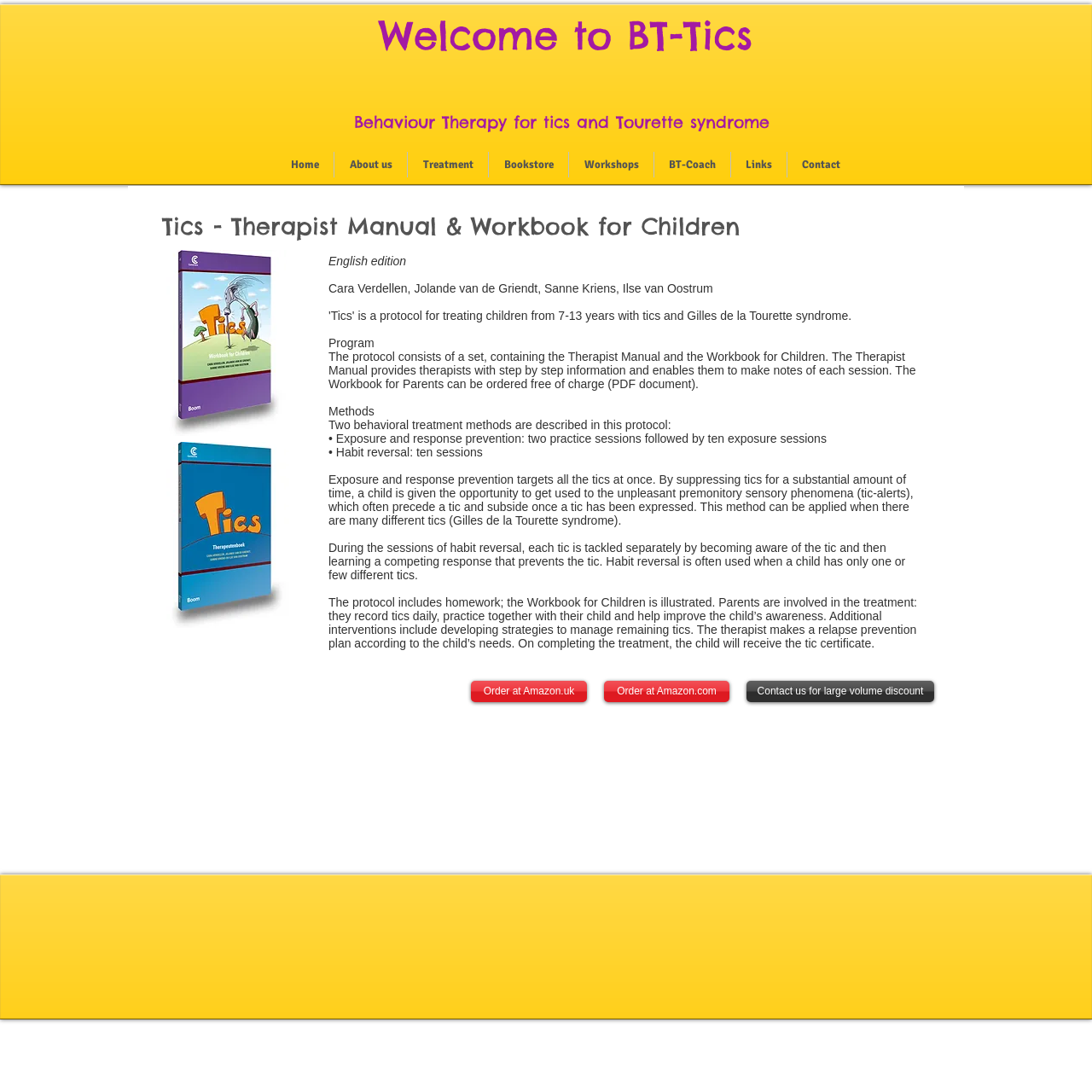Show the bounding box coordinates for the element that needs to be clicked to execute the following instruction: "Click on the 'Home' link". Provide the coordinates in the form of four float numbers between 0 and 1, i.e., [left, top, right, bottom].

[0.252, 0.139, 0.305, 0.162]